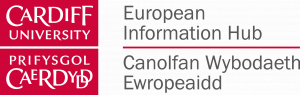Please analyze the image and provide a thorough answer to the question:
What is the Welsh translation of 'Cardiff University'?

The Welsh translation 'Prifysgol Caerdydd' is presented in a softer font, reflecting the university's commitment to bilingual accessibility.